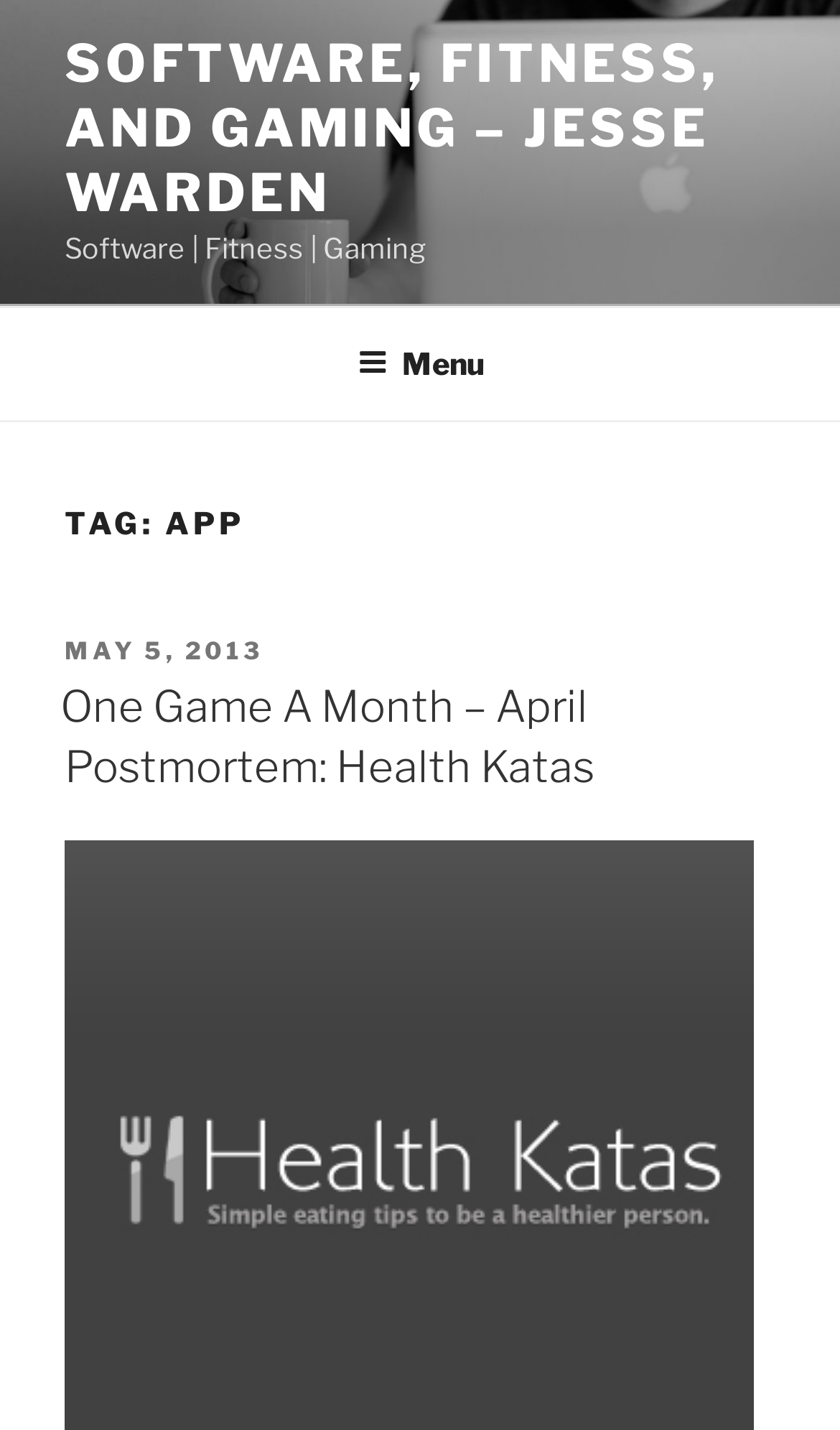Given the element description "Menu" in the screenshot, predict the bounding box coordinates of that UI element.

[0.388, 0.216, 0.612, 0.29]